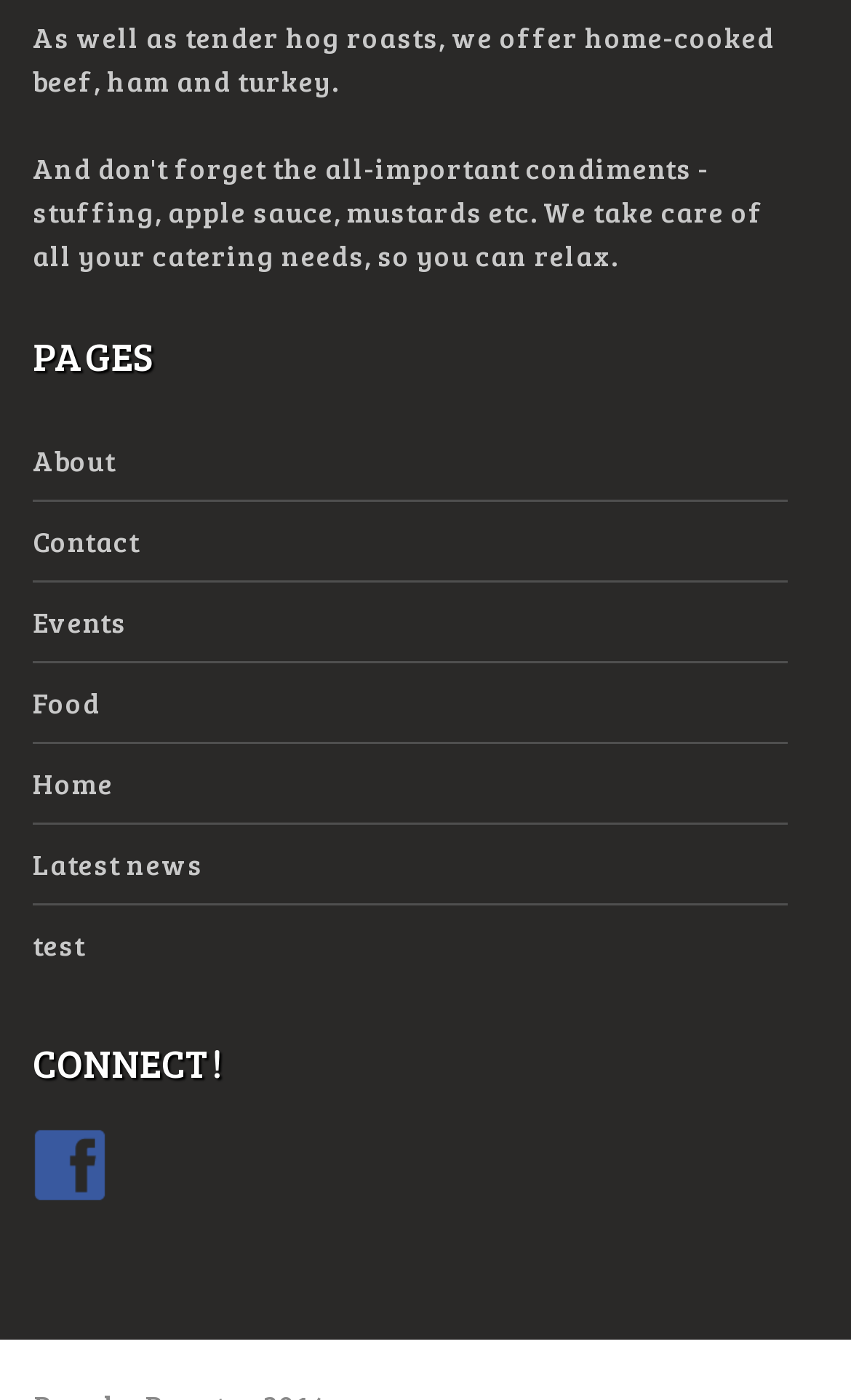Identify the bounding box coordinates for the UI element that matches this description: "Food".

[0.039, 0.488, 0.118, 0.517]